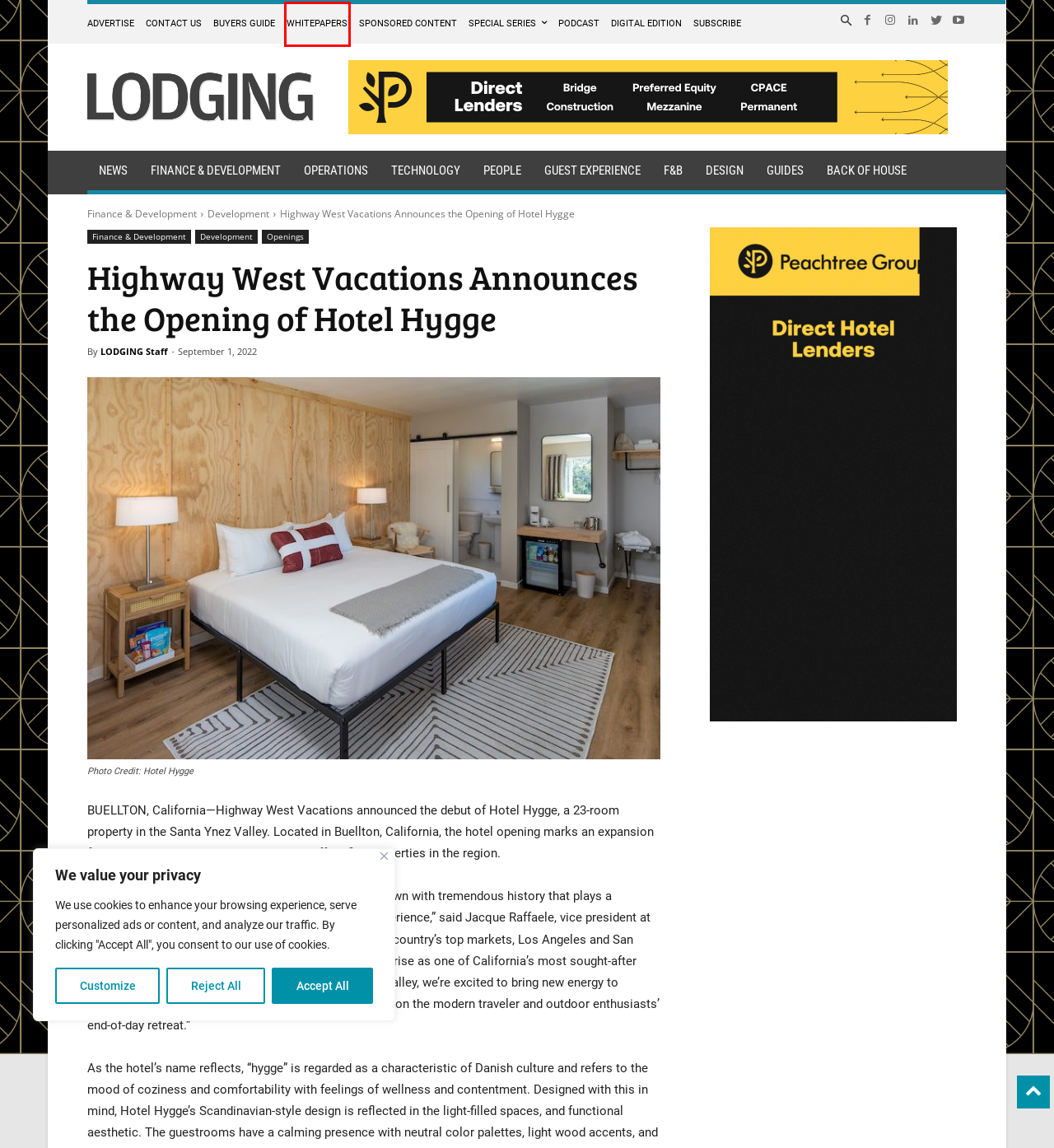Given a webpage screenshot featuring a red rectangle around a UI element, please determine the best description for the new webpage that appears after the element within the bounding box is clicked. The options are:
A. Hotel Food and Beverage News and Trends — LODGING Magazine
B. Hotel Design News, Tips, and Trends — LODGING Magazine
C. Technology — Hotel and Hospitality Industry Technology News and Trends
D. Sponsored Content — Hotel Industry Sponsored Content — LODGING
E. LODGING Staff, Author at LODGING Magazine
F. Whitepapers & Reports Archives - LODGING Magazine
G. Home
 - Lodging Media + AHLA Hotel Buyers Guide
H. People — Individuals Driving the Hotel and Hospitality Industry Forward

F